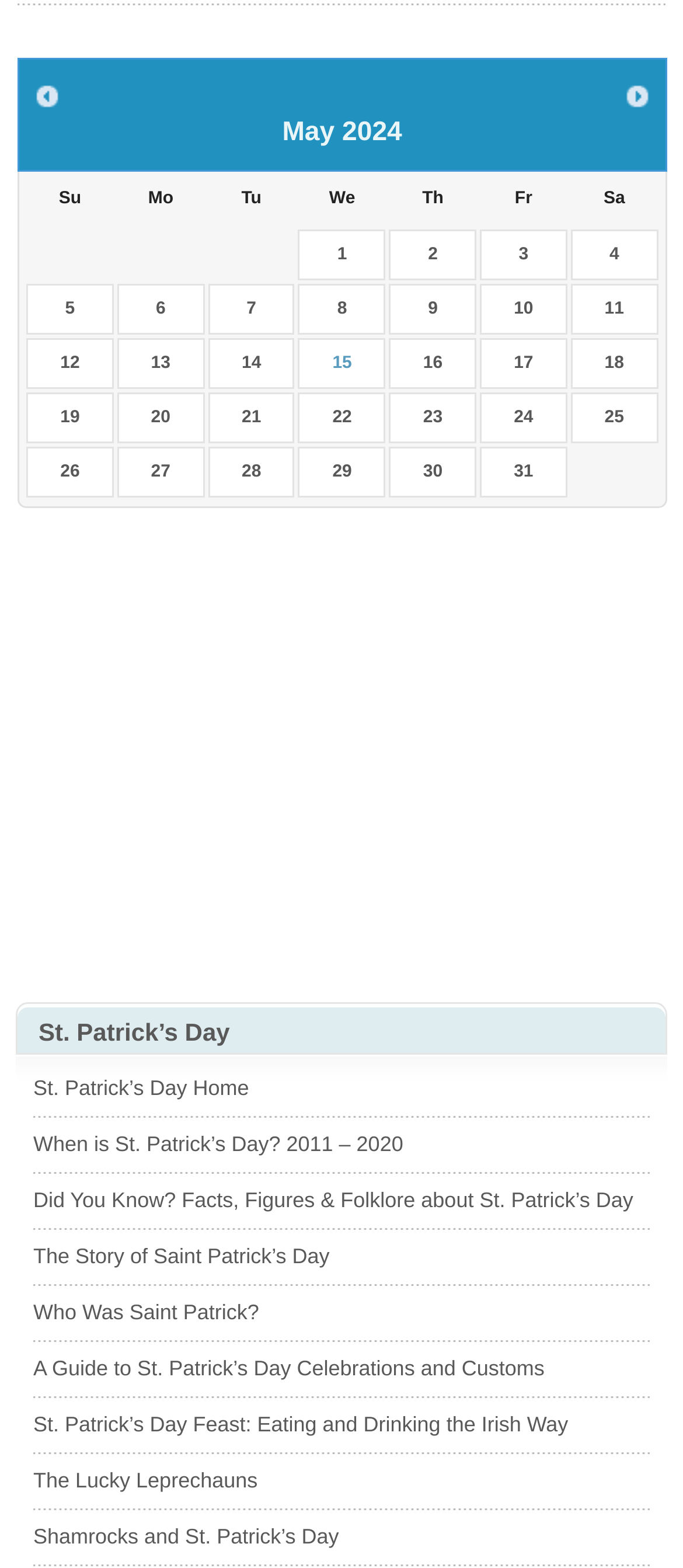Give a one-word or one-phrase response to the question:
How many days are in the current month?

31